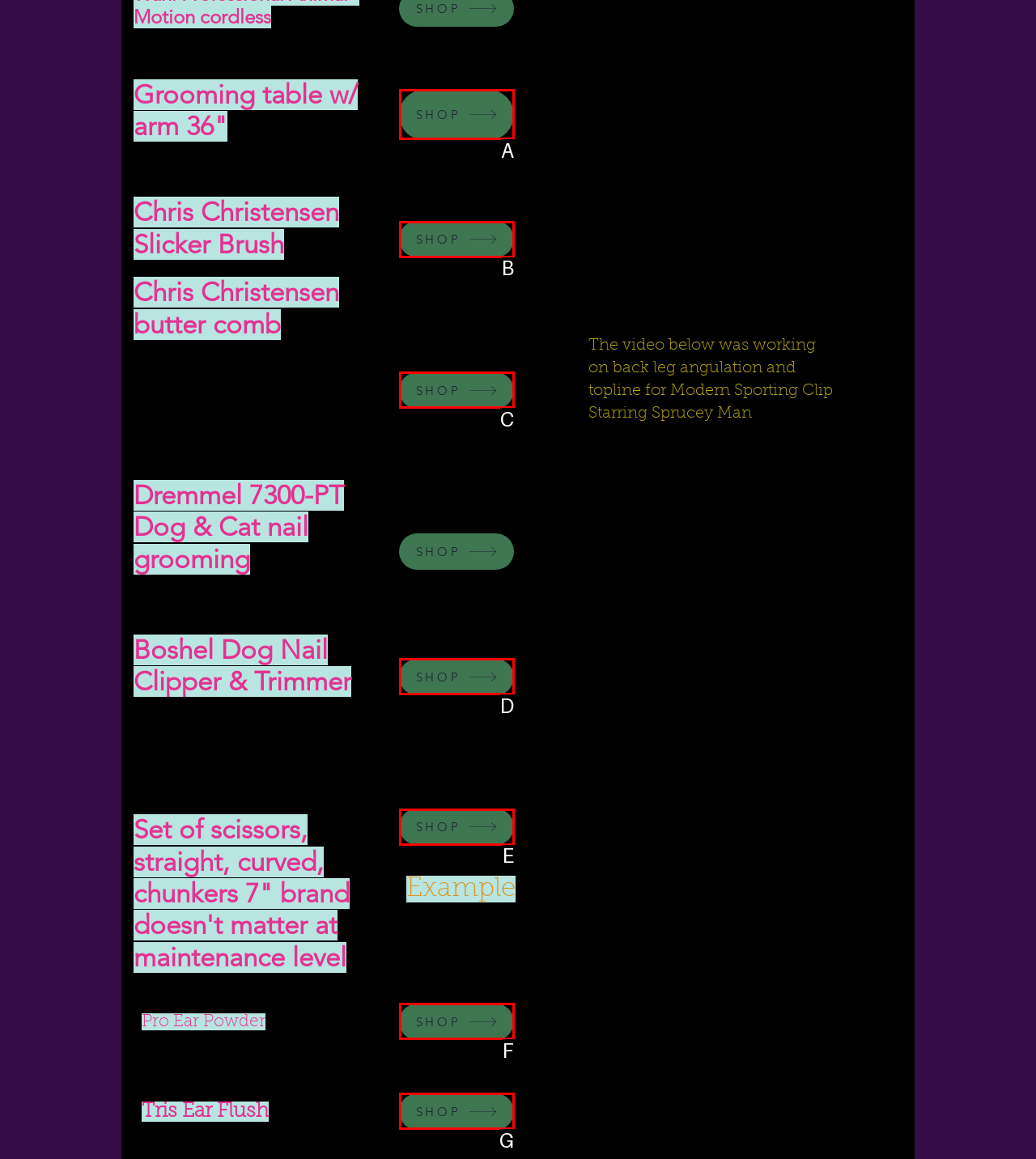Choose the option that best matches the element: Blog
Respond with the letter of the correct option.

None